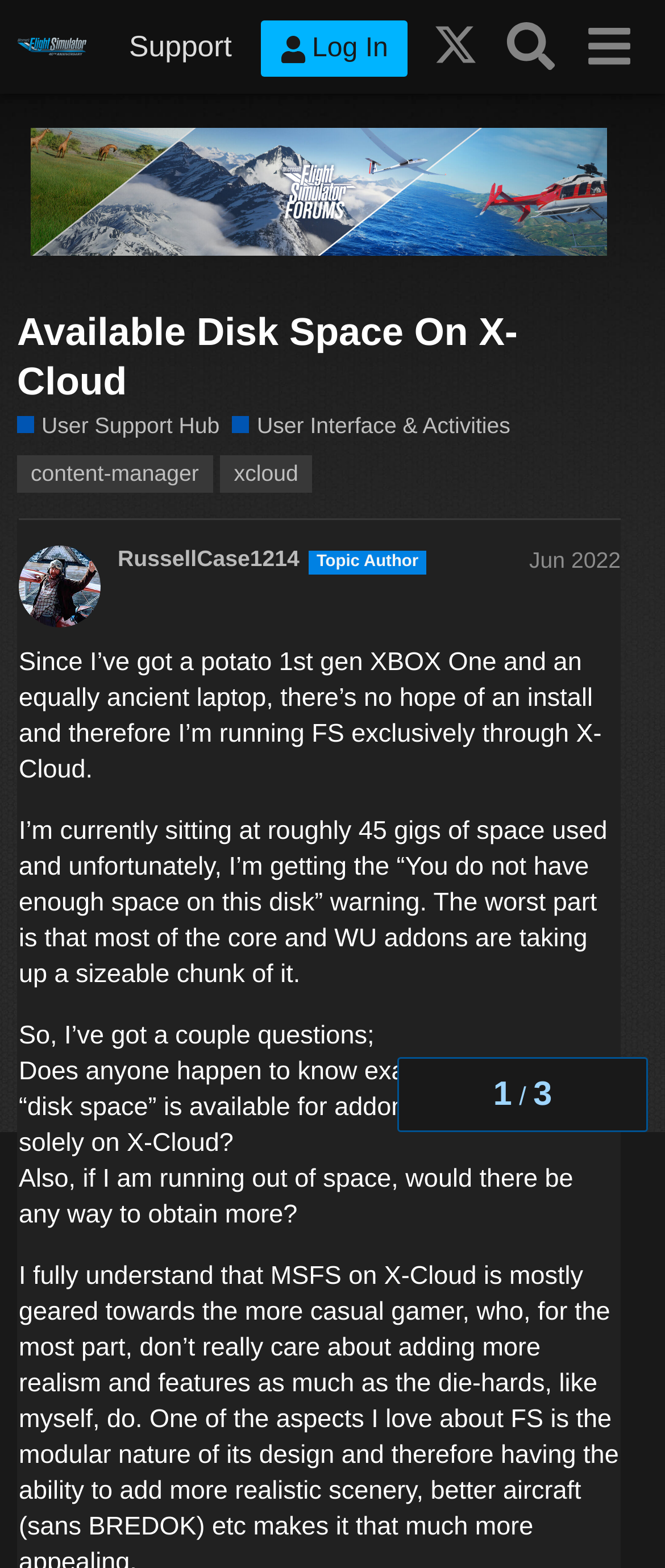How much disk space is used by the author?
Provide a fully detailed and comprehensive answer to the question.

The author mentions in their post that they are currently sitting at roughly 45 gigs of space used, which is stated in the text 'I’m currently sitting at roughly 45 gigs of space used and unfortunately, I’m getting the “You do not have enough space on this disk” warning.'